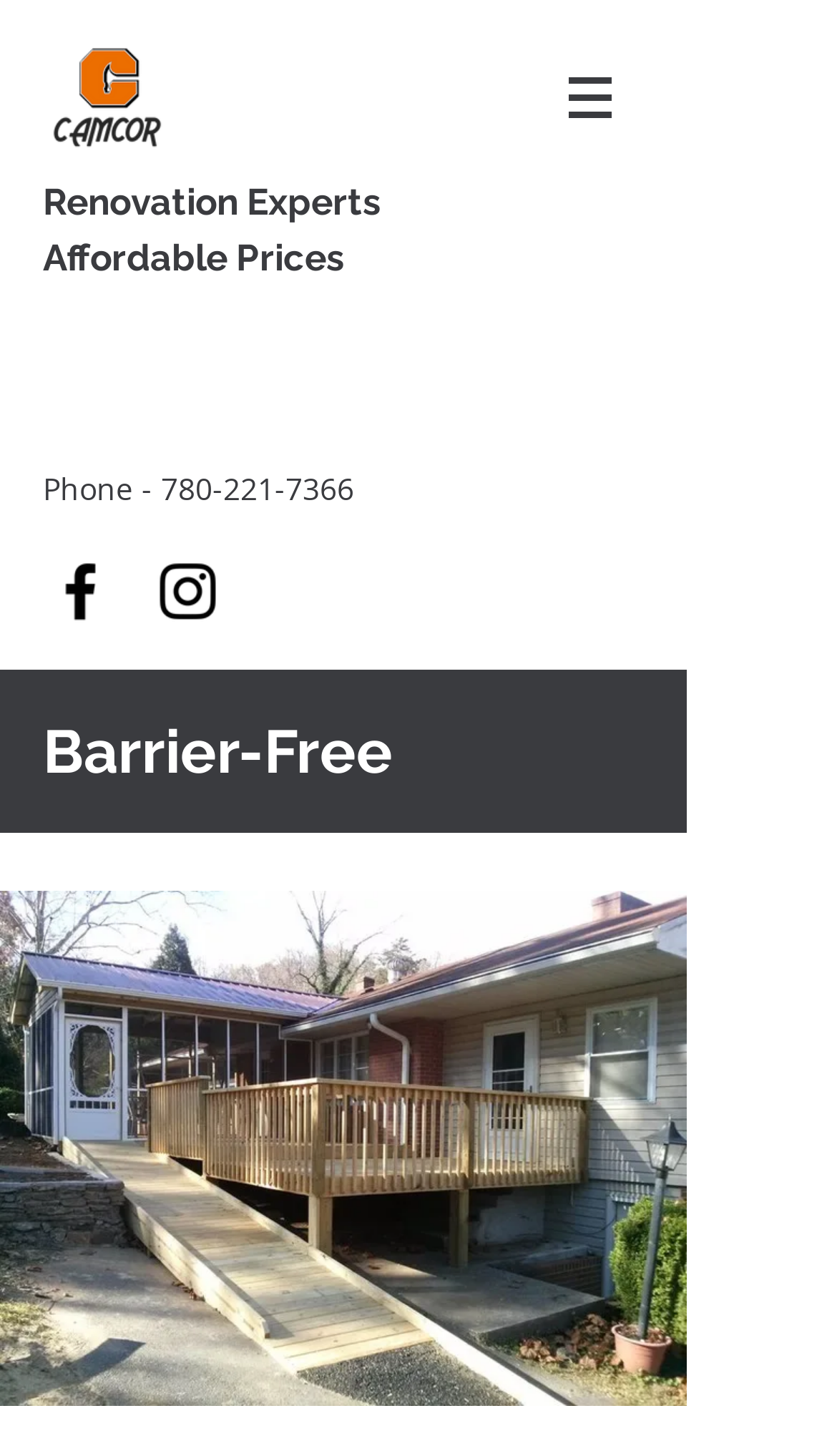What is the image at the bottom of the webpage?
Using the image, answer in one word or phrase.

ramp.jpg